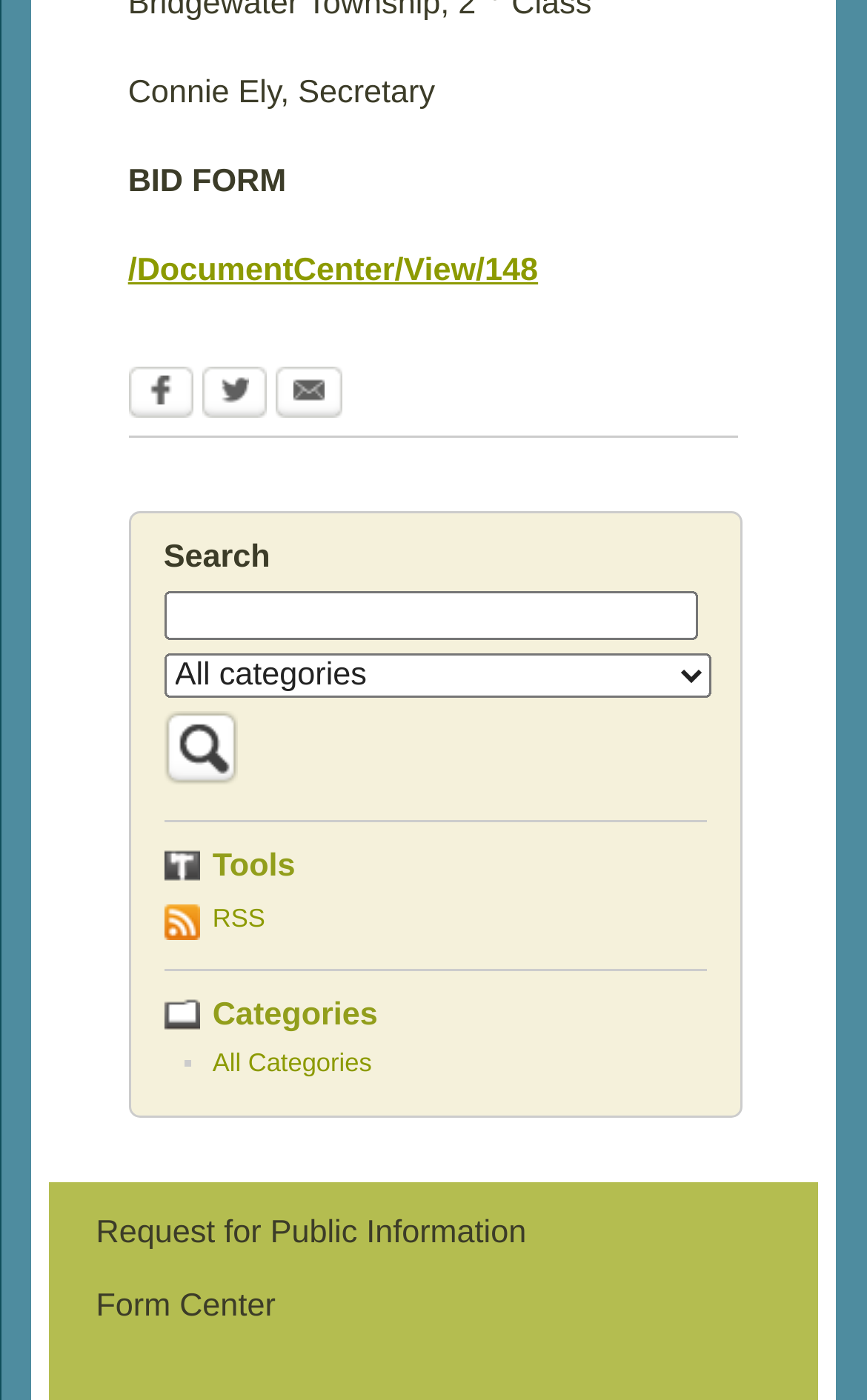Locate the bounding box coordinates of the region to be clicked to comply with the following instruction: "Click on RSS link". The coordinates must be four float numbers between 0 and 1, in the form [left, top, right, bottom].

[0.189, 0.642, 0.817, 0.672]